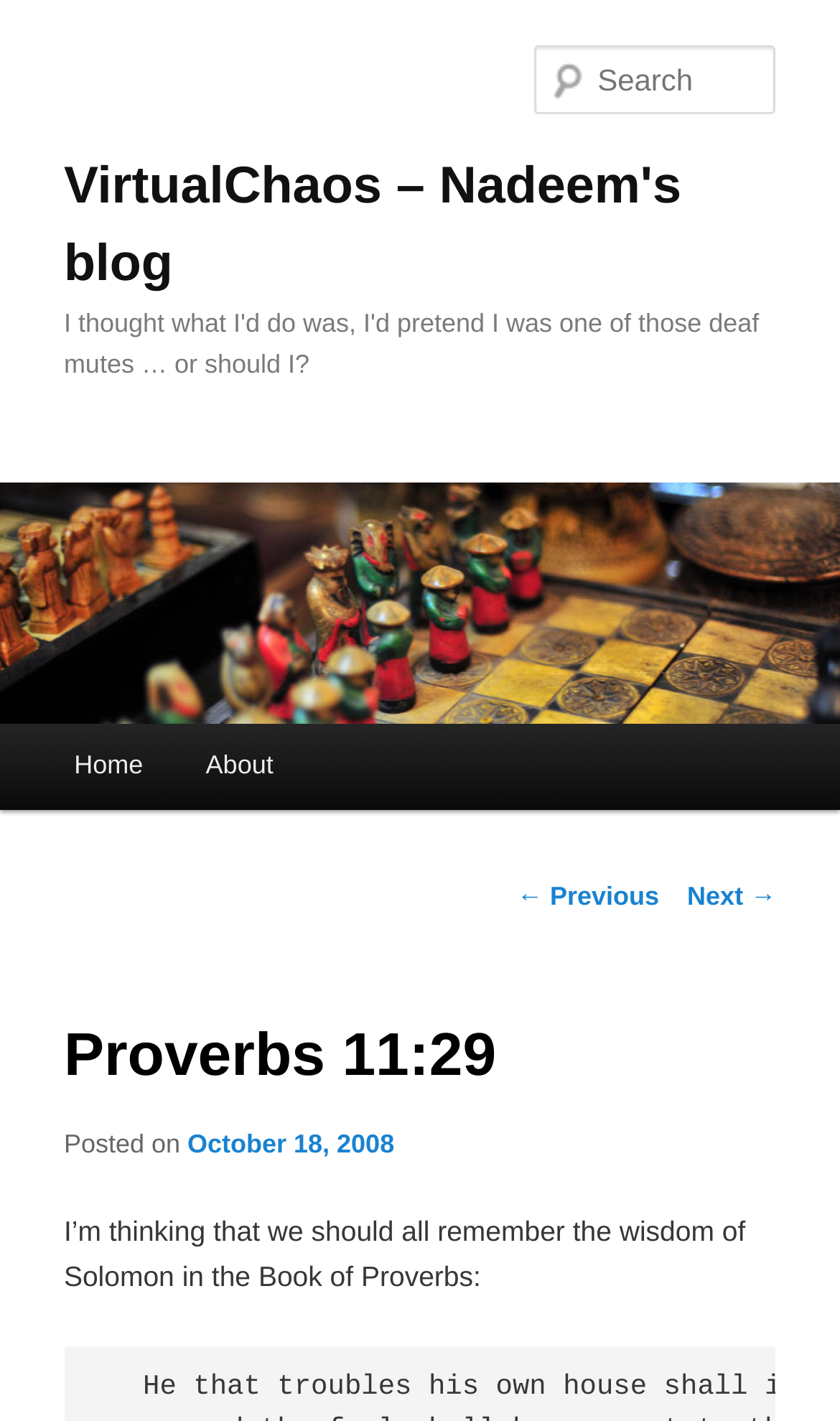Predict the bounding box of the UI element that fits this description: "Next →".

[0.818, 0.62, 0.924, 0.642]